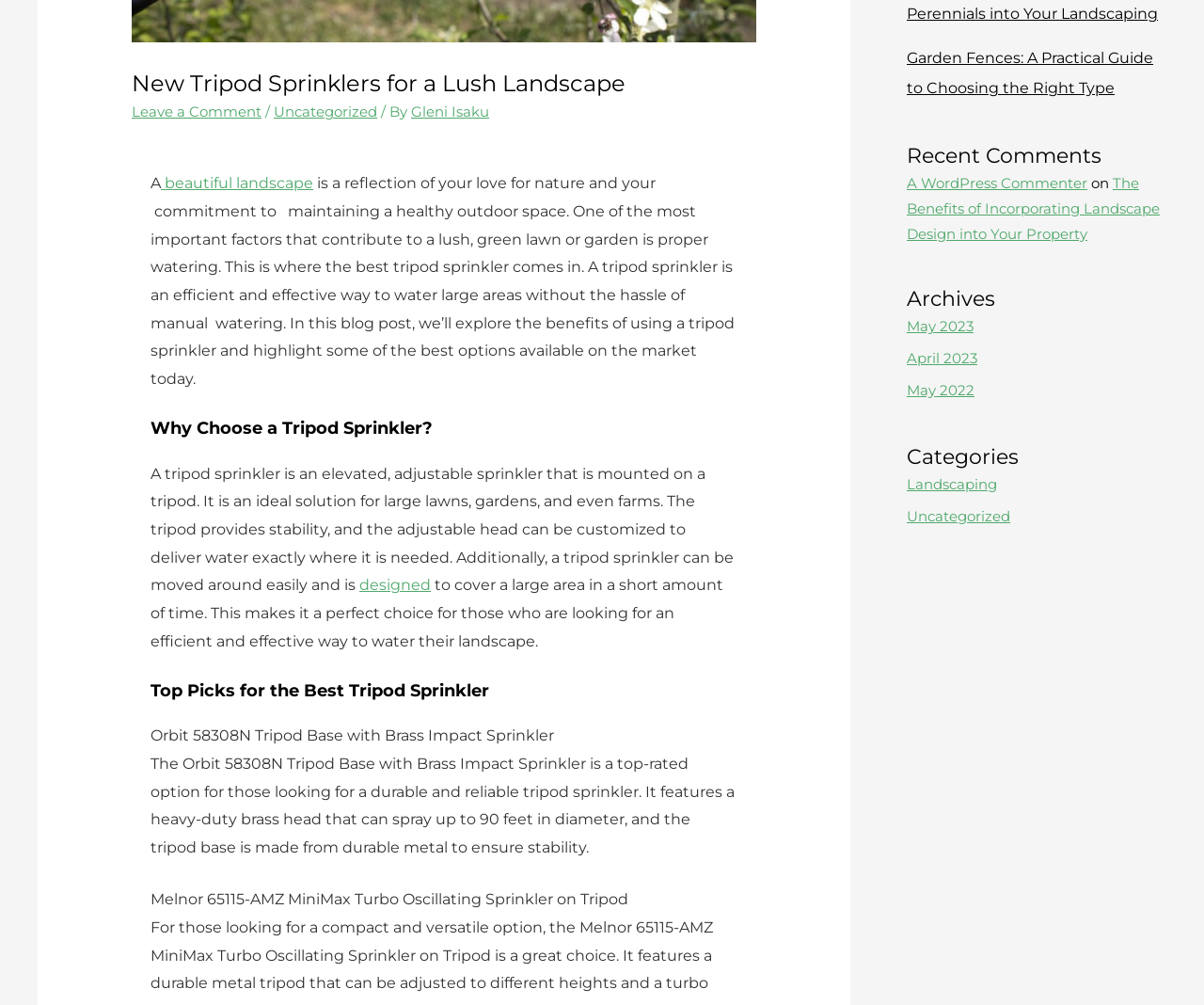Show the bounding box coordinates for the HTML element described as: "Landscaping".

[0.753, 0.473, 0.828, 0.491]